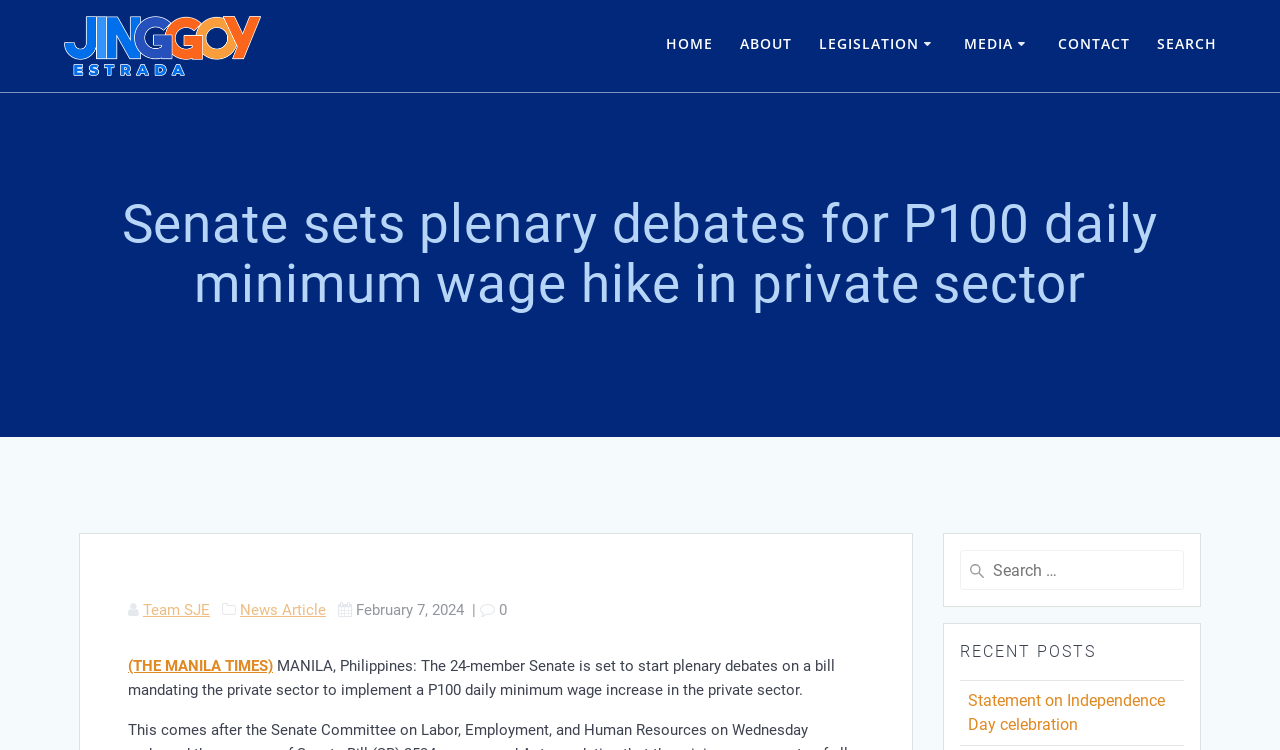Please give a one-word or short phrase response to the following question: 
What is the proposed daily minimum wage increase?

P100